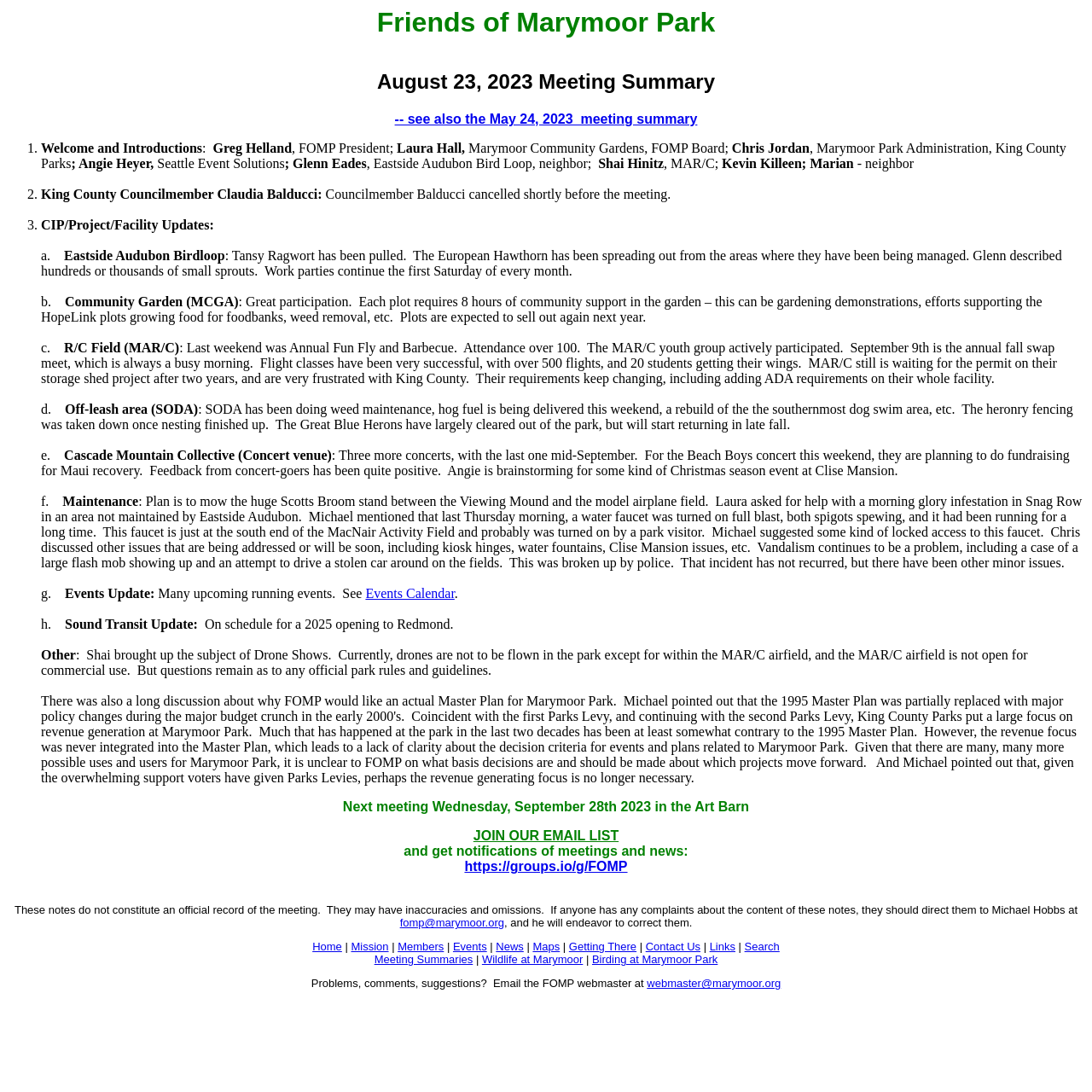Provide a one-word or short-phrase response to the question:
How many concerts are left for Cascade Mountain Collective?

Three